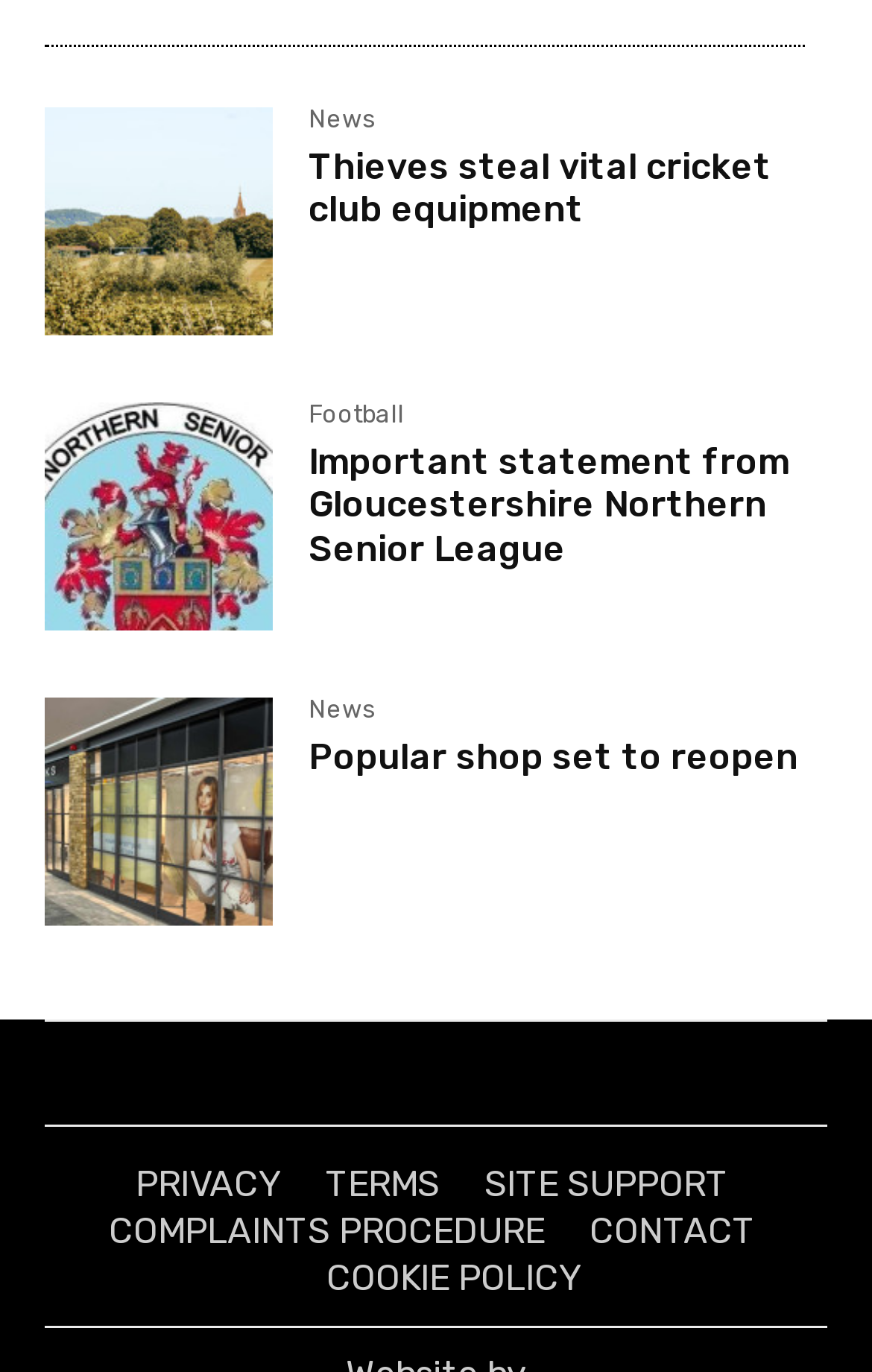Please find and report the bounding box coordinates of the element to click in order to perform the following action: "Read news about thieves stealing cricket club equipment". The coordinates should be expressed as four float numbers between 0 and 1, in the format [left, top, right, bottom].

[0.051, 0.079, 0.313, 0.245]